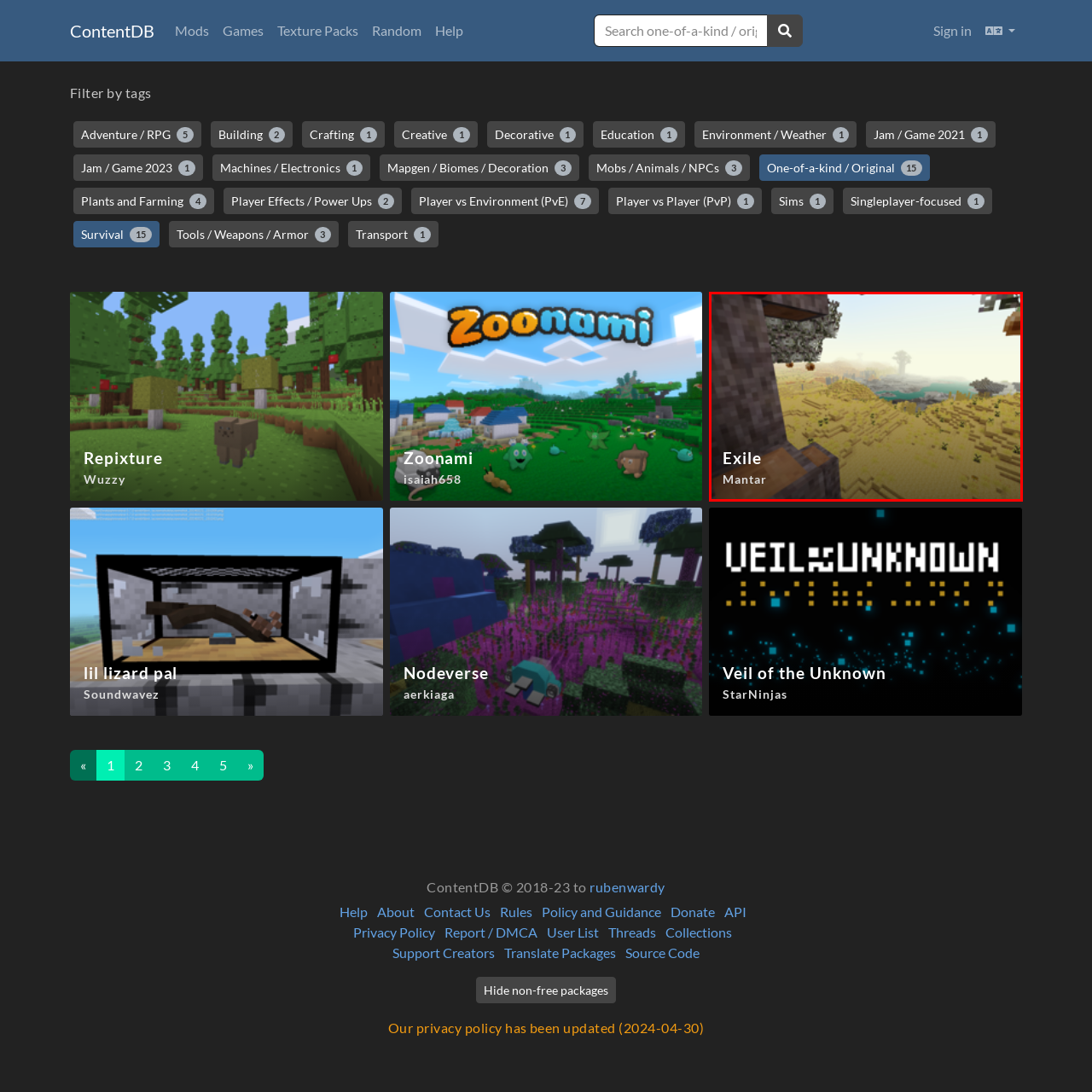Generate a detailed description of the content found inside the red-outlined section of the image.

The image titled "Exile" by Mantar presents a captivating view within a blocky, pixelated landscape reminiscent of Minecraft. It features a serene vista showcasing rolling hills and a distant body of water, highlighting the game's signature cubic environment. The foreground includes elements such as a wooden structure, hinting at exploration and adventure. The surrounding terrain is characterized by sandy hues and sparse vegetation, suggesting a vast and desolate world waiting to be discovered. This setting evokes a sense of solitude and survival, perfectly aligning with the theme of exile.